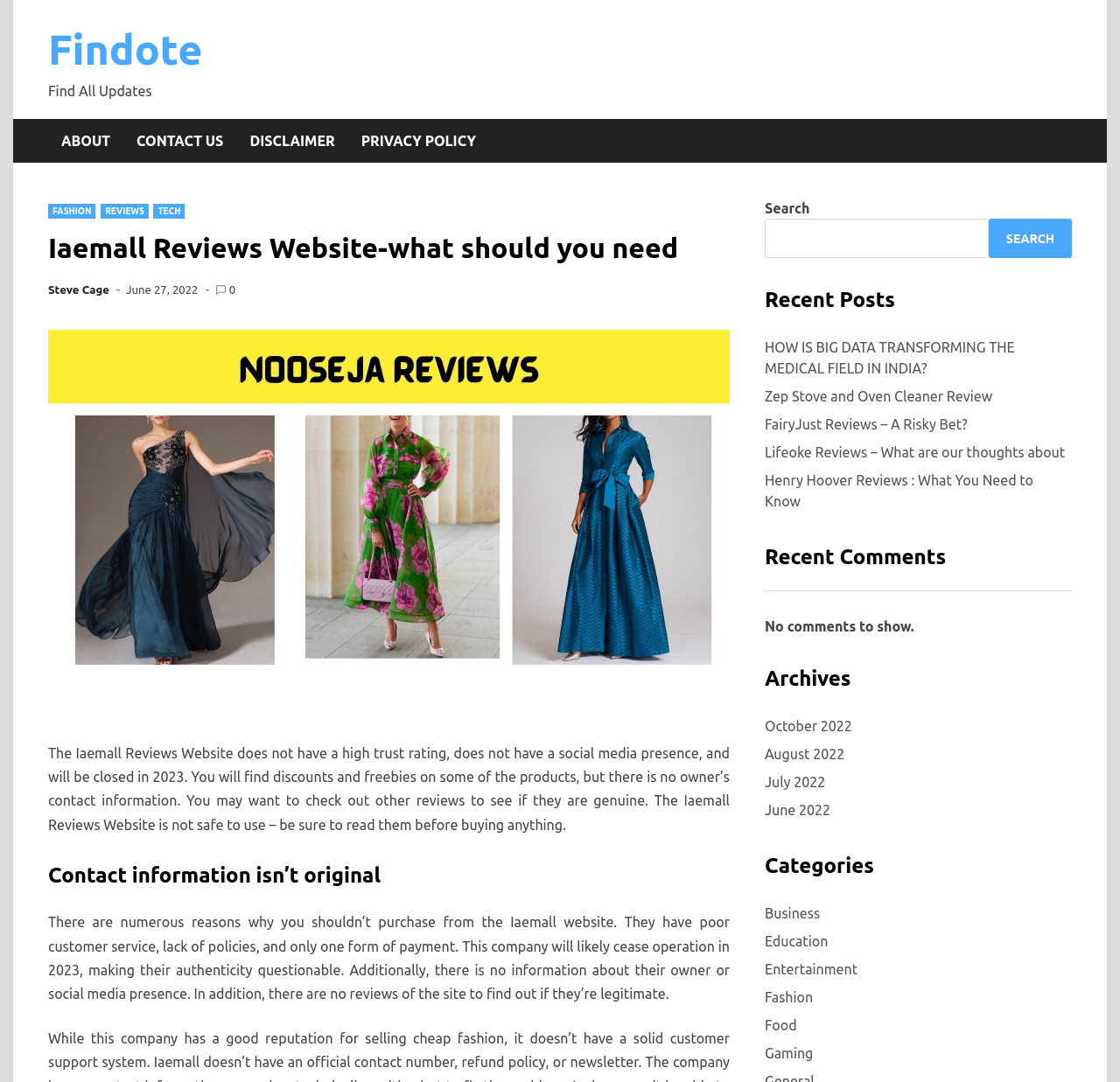Find the bounding box coordinates for the element described here: "Education".

[0.683, 0.858, 0.739, 0.881]